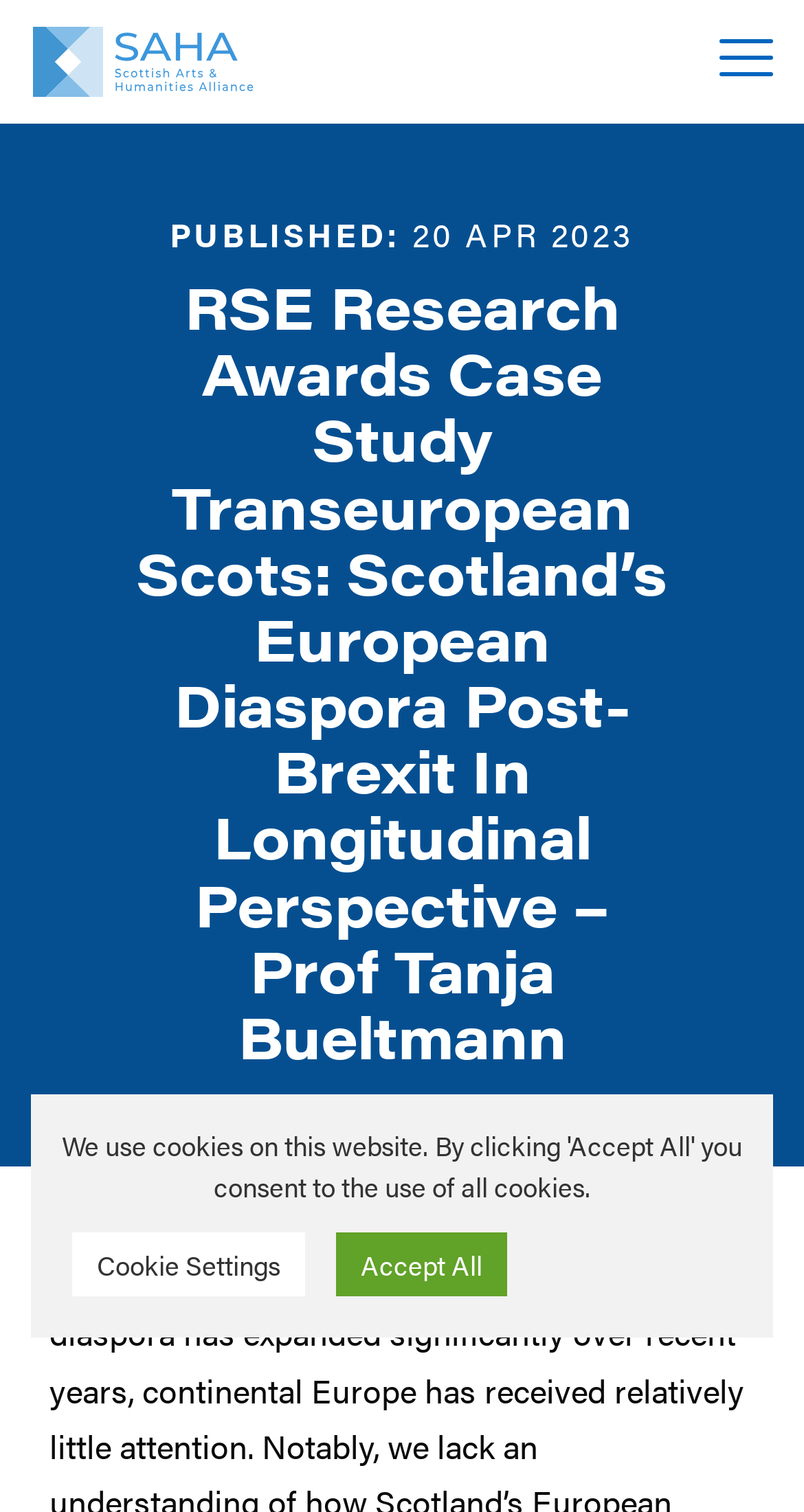How many links are present on the webpage?
Look at the image and answer with only one word or phrase.

2